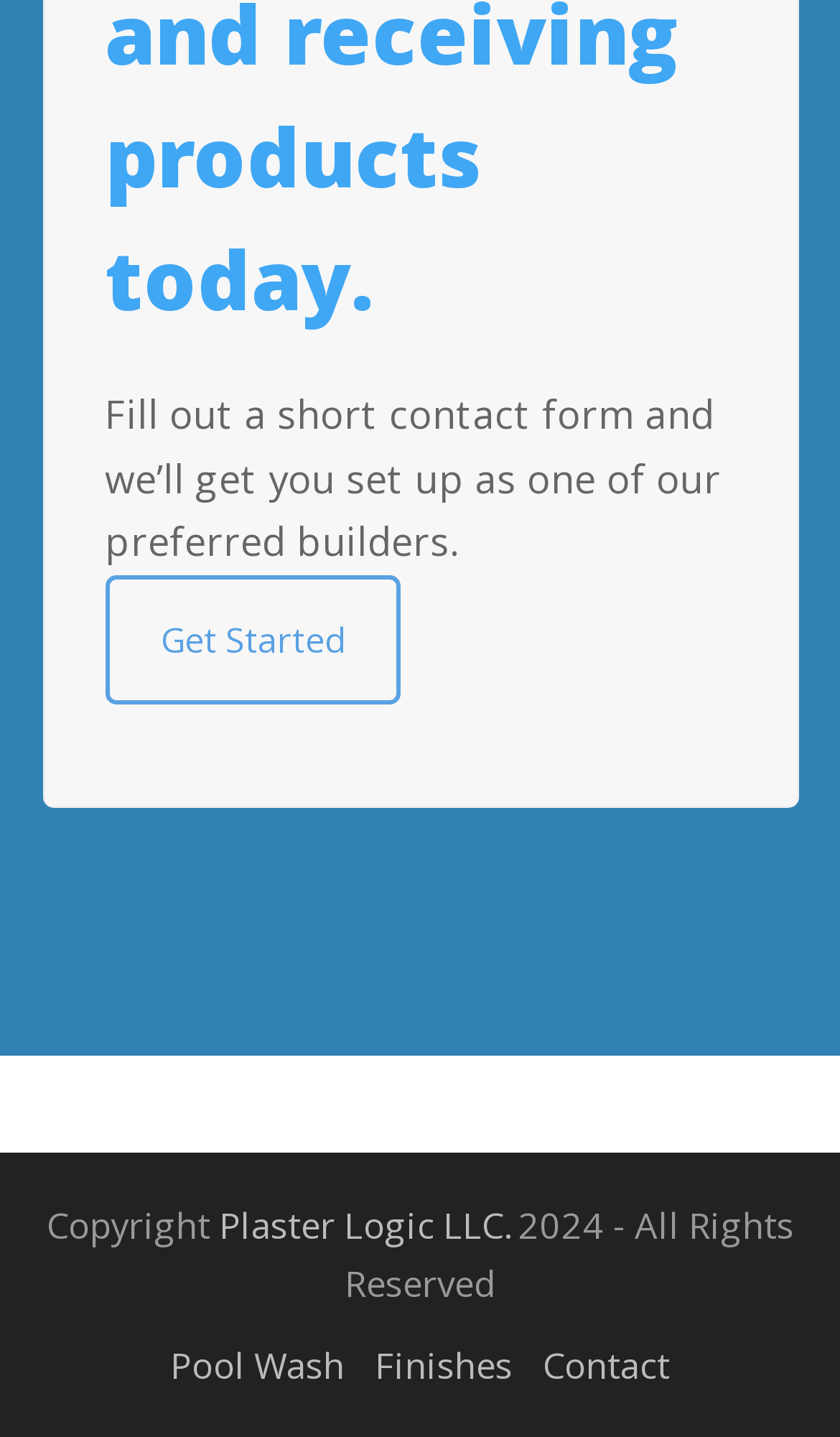What is the copyright year?
Refer to the image and give a detailed answer to the question.

The static text on the webpage mentions '2024 - All Rights Reserved', indicating that the copyright year is 2024.